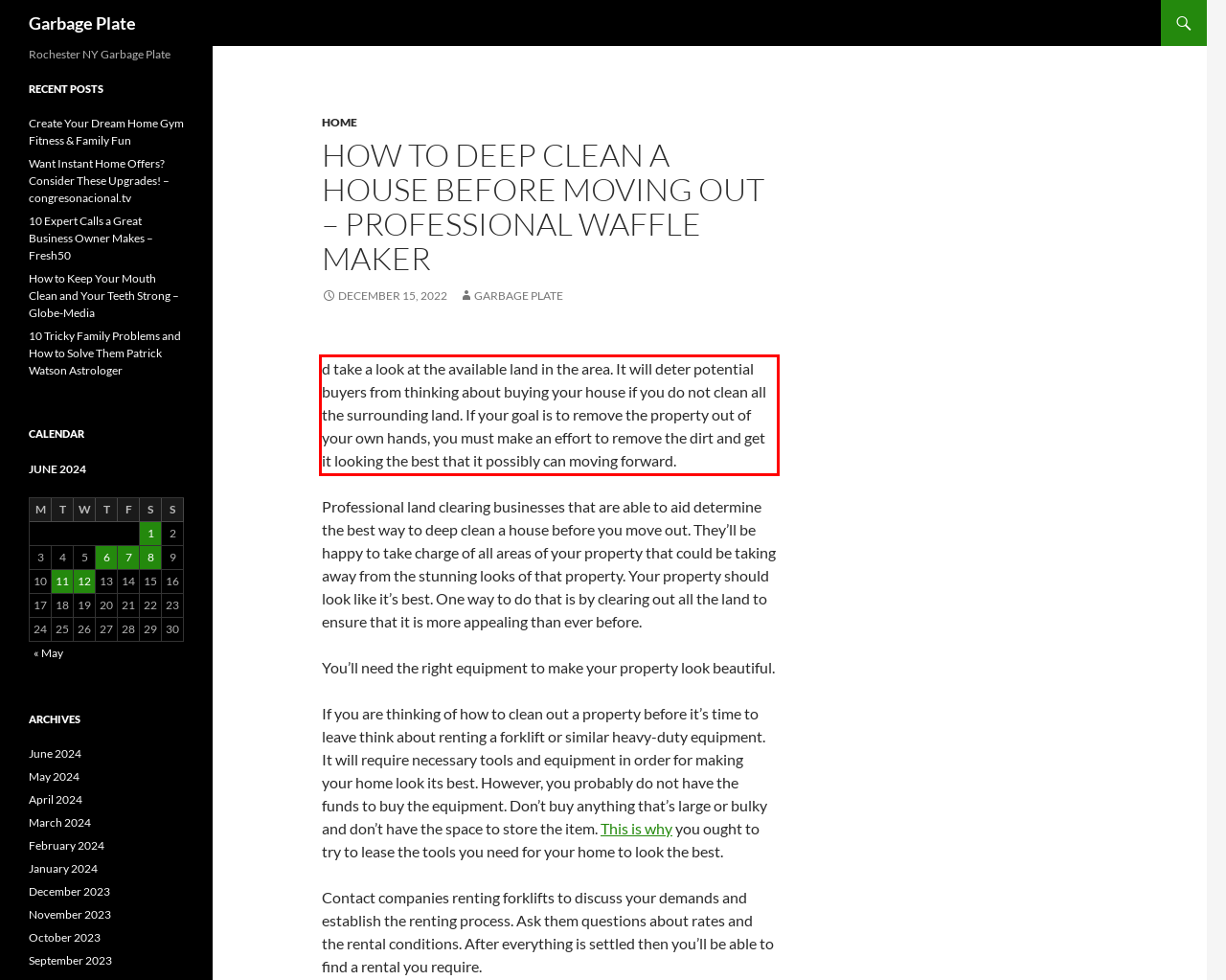Examine the webpage screenshot and use OCR to recognize and output the text within the red bounding box.

d take a look at the available land in the area. It will deter potential buyers from thinking about buying your house if you do not clean all the surrounding land. If your goal is to remove the property out of your own hands, you must make an effort to remove the dirt and get it looking the best that it possibly can moving forward.